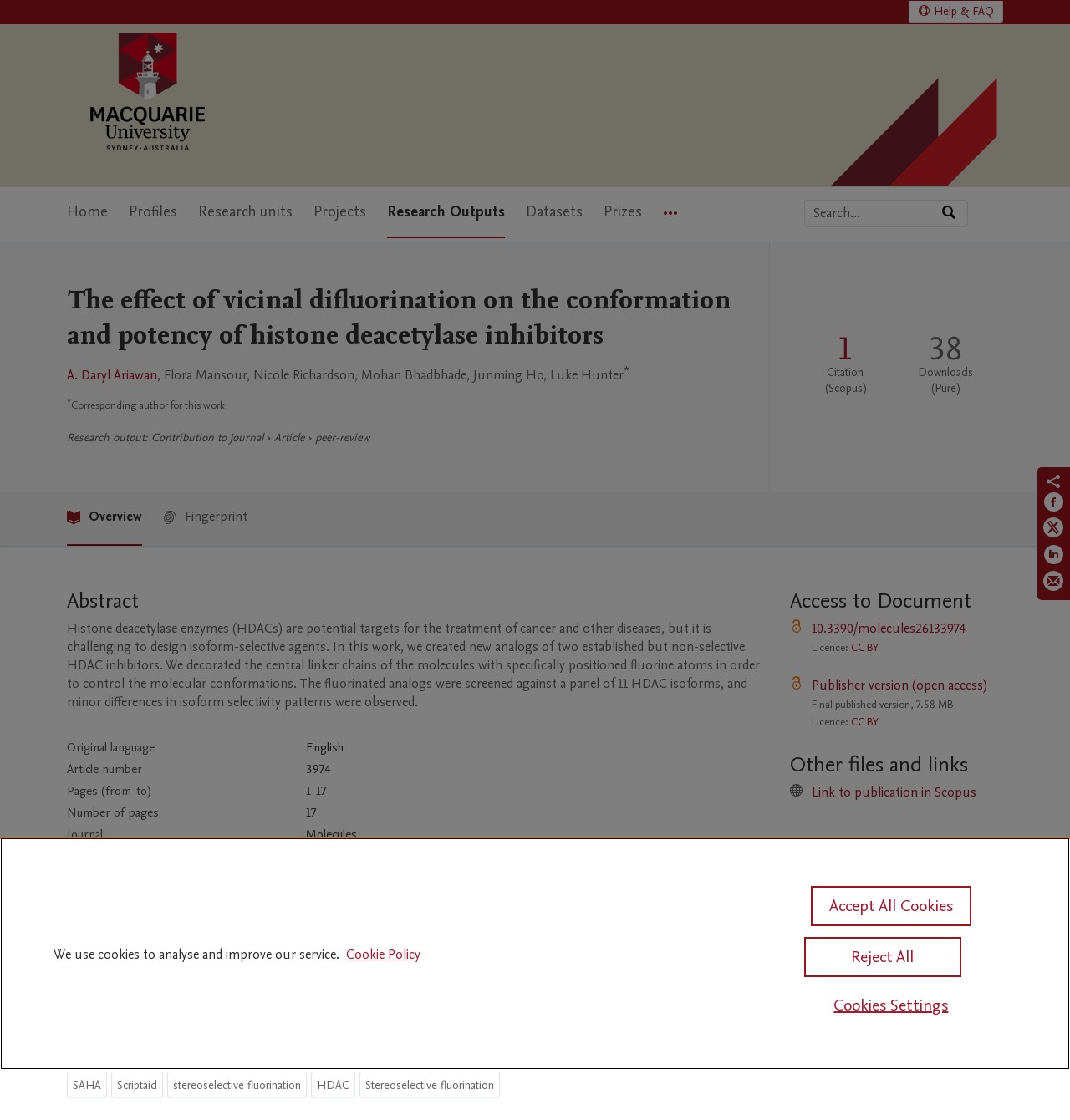Determine the main headline from the webpage and extract its text.

The effect of vicinal difluorination on the conformation and potency of histone deacetylase inhibitors